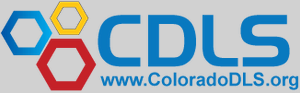Please provide a one-word or short phrase answer to the question:
What is the font style of the letters 'CDLS'?

Bold, blue